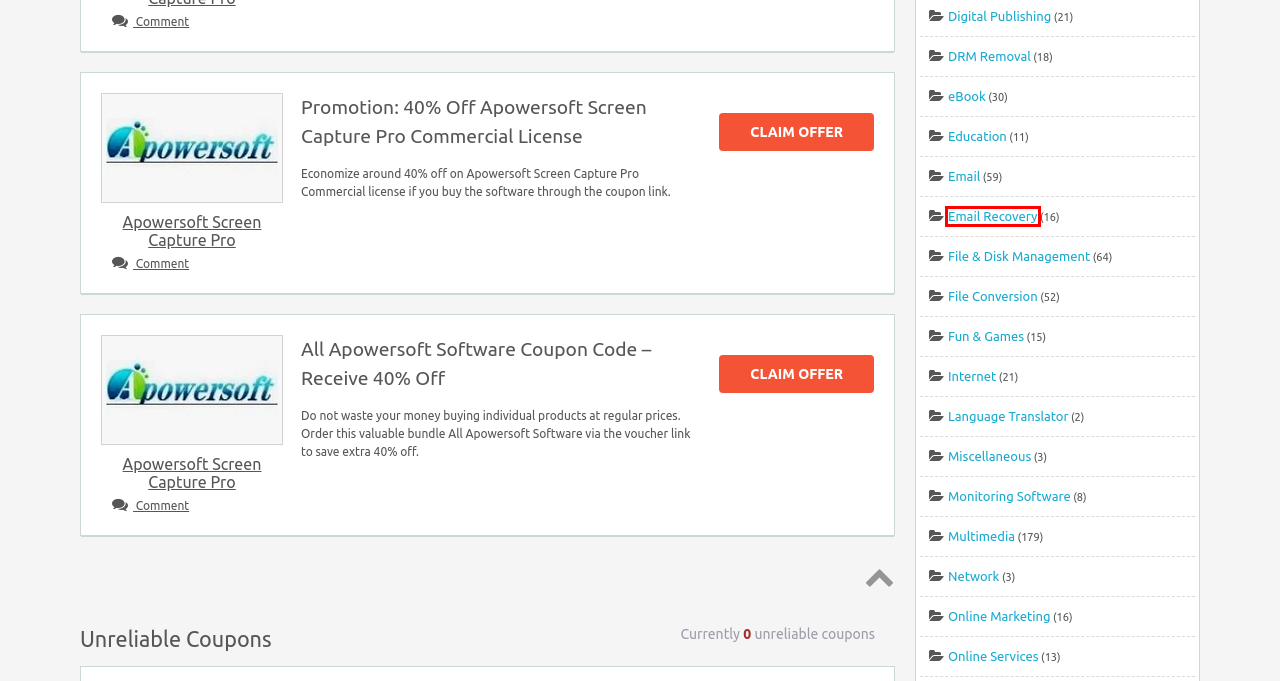You are given a webpage screenshot where a red bounding box highlights an element. Determine the most fitting webpage description for the new page that loads after clicking the element within the red bounding box. Here are the candidates:
A. Email Archives - CouponRoar
B. Online Services Archives - CouponRoar
C. Fun & Games Archives - CouponRoar
D. Email Recovery Archives - CouponRoar
E. Internet Archives - CouponRoar
F. Education Archives - CouponRoar
G. Monitoring Software Archives - CouponRoar
H. Online Marketing Archives - CouponRoar

D